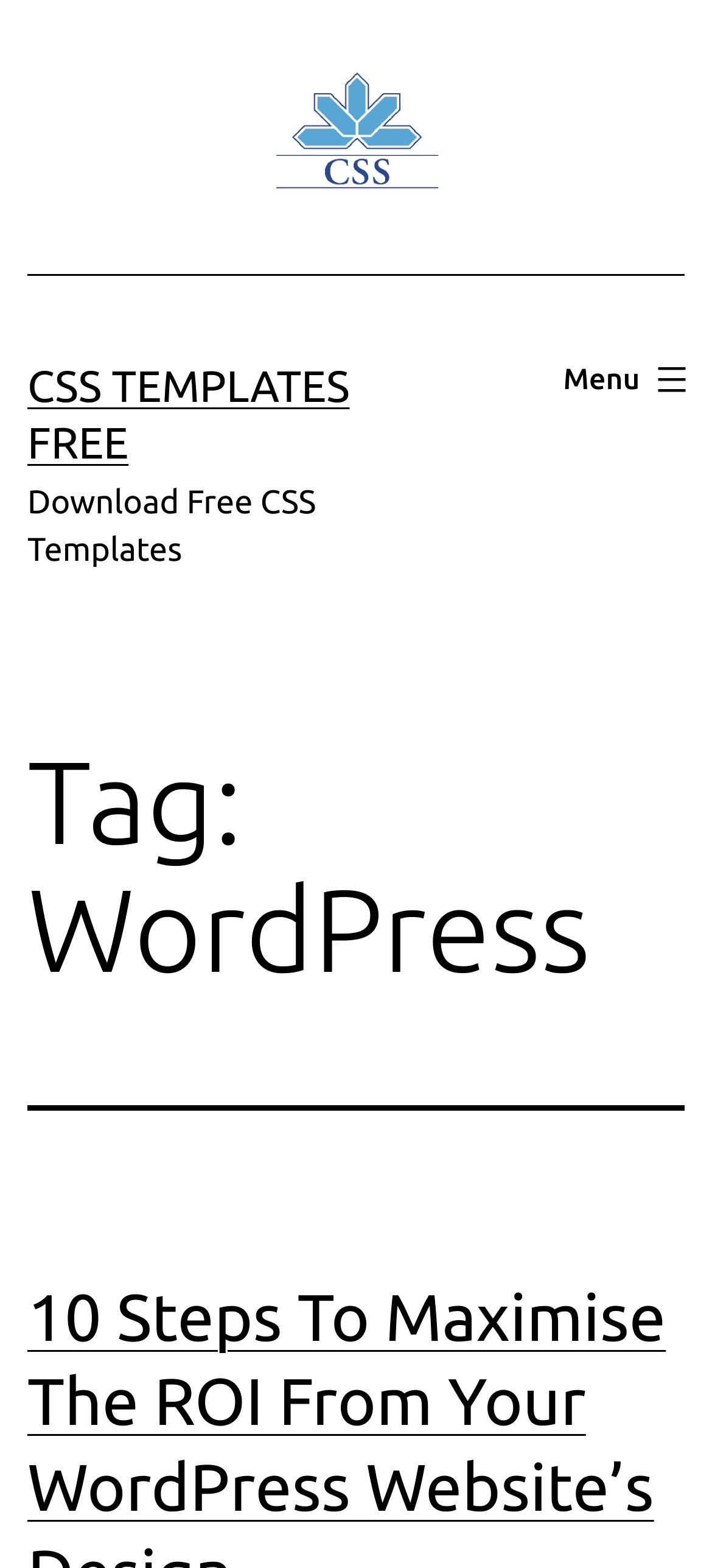Please determine the bounding box coordinates for the UI element described as: "CSS Templates Free".

[0.038, 0.231, 0.491, 0.298]